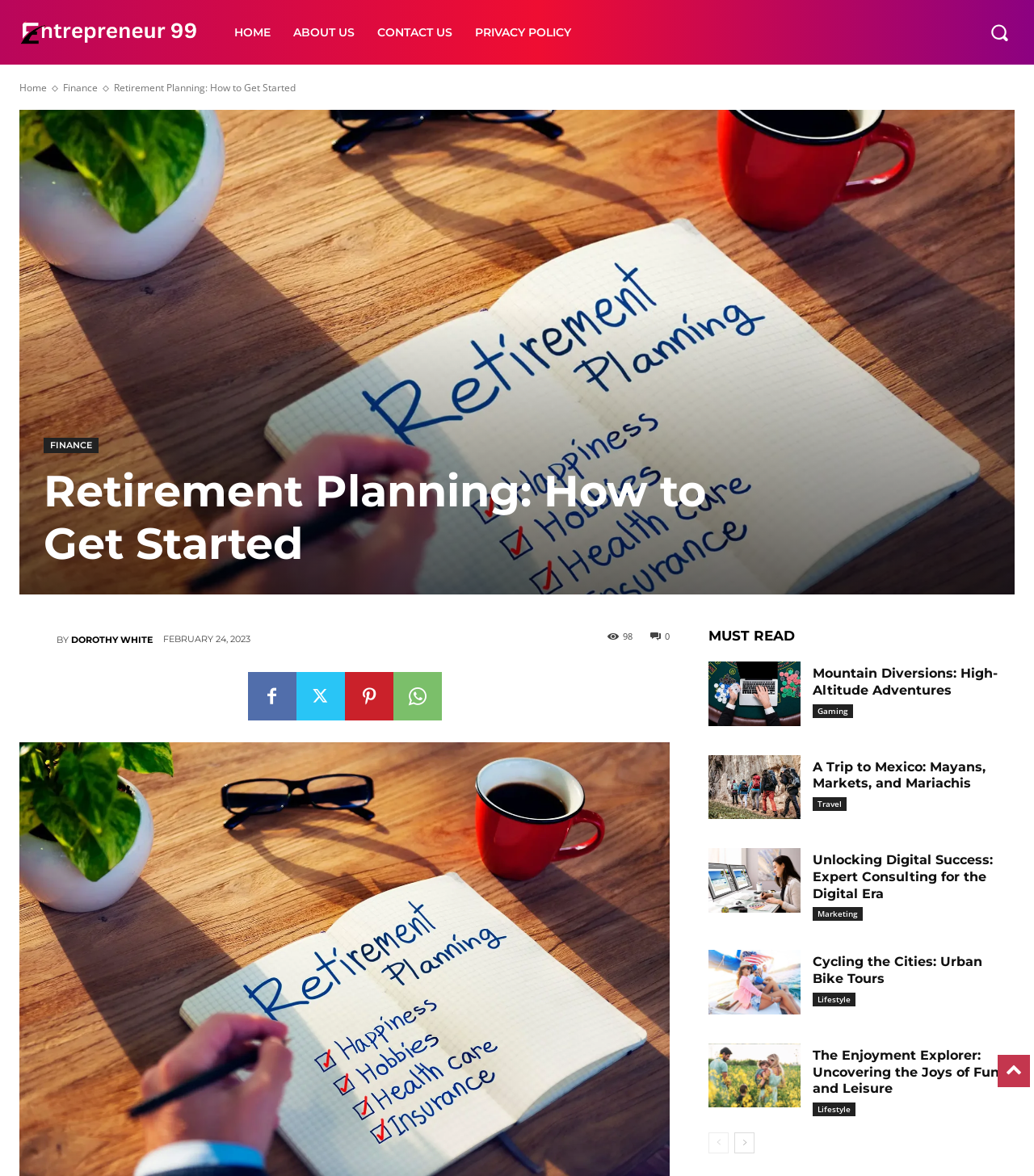Given the webpage screenshot and the description, determine the bounding box coordinates (top-left x, top-left y, bottom-right x, bottom-right y) that define the location of the UI element matching this description: Mountain Diversions: High-Altitude Adventures

[0.786, 0.566, 0.965, 0.593]